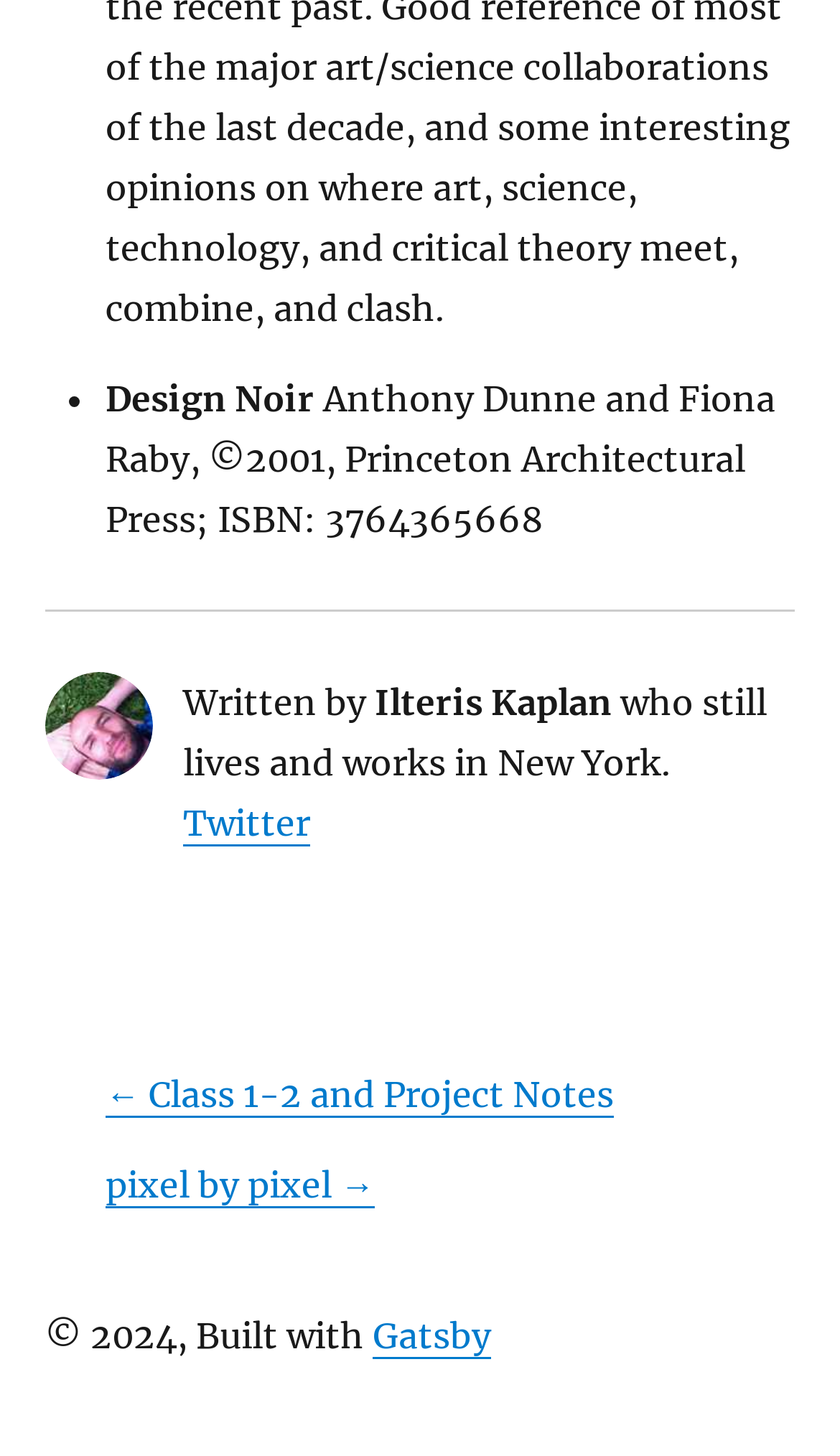What is the name of the book?
Look at the screenshot and give a one-word or phrase answer.

Design Noir